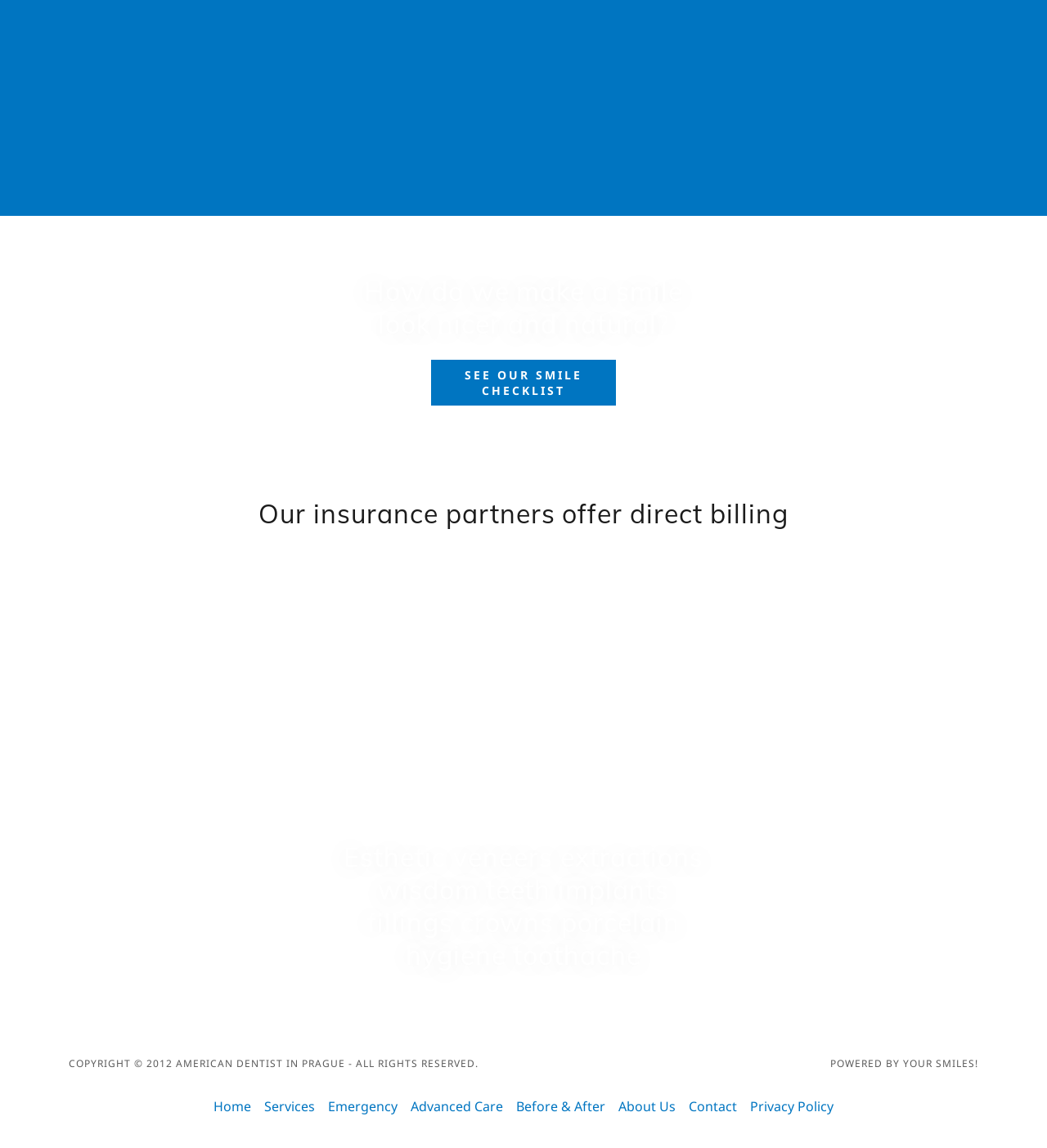Answer the question in a single word or phrase:
What is the main topic of the webpage?

Dentistry